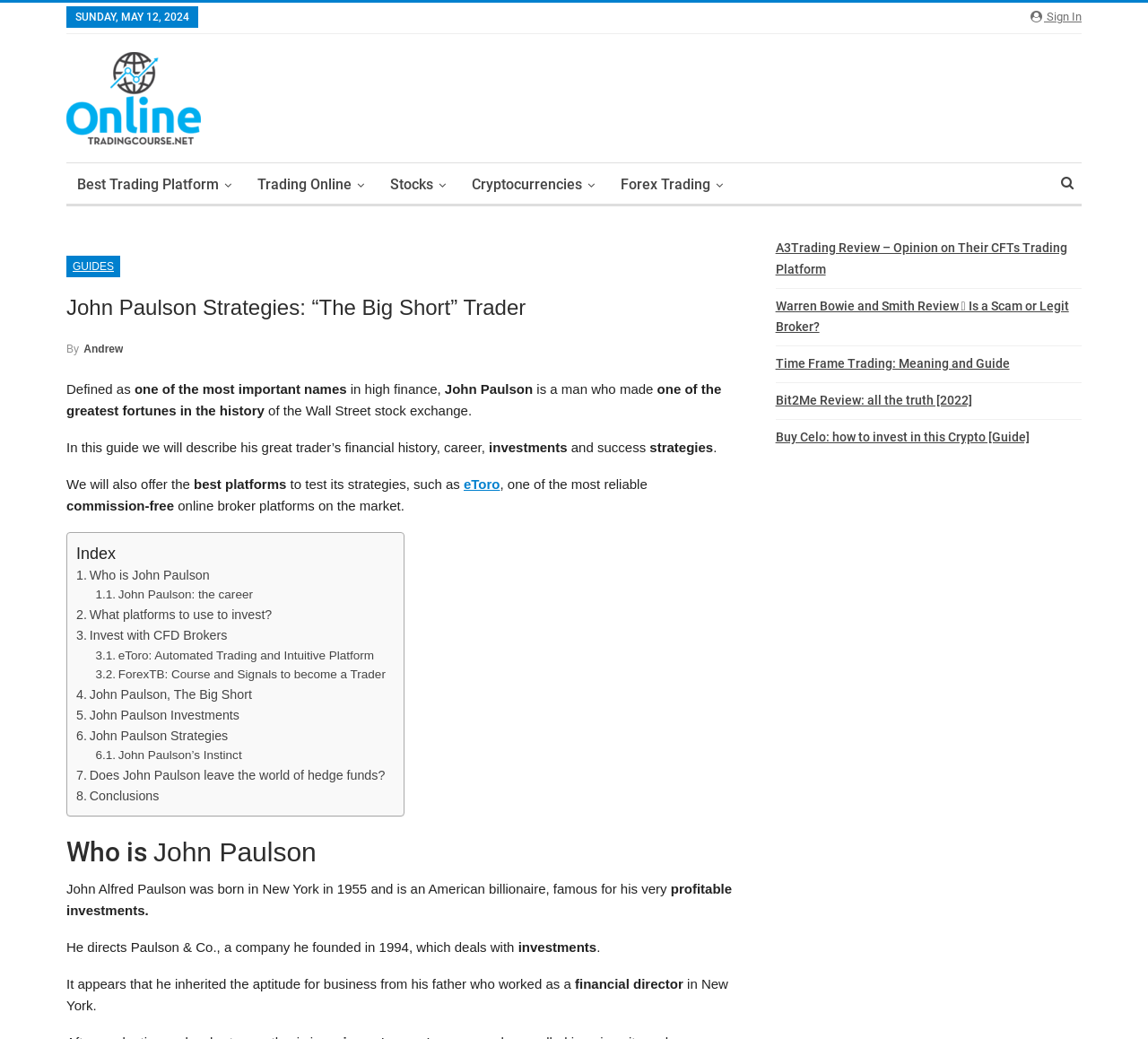Please identify the bounding box coordinates of the clickable region that I should interact with to perform the following instruction: "Click on 'OnlineTradingCourse'". The coordinates should be expressed as four float numbers between 0 and 1, i.e., [left, top, right, bottom].

[0.058, 0.067, 0.175, 0.115]